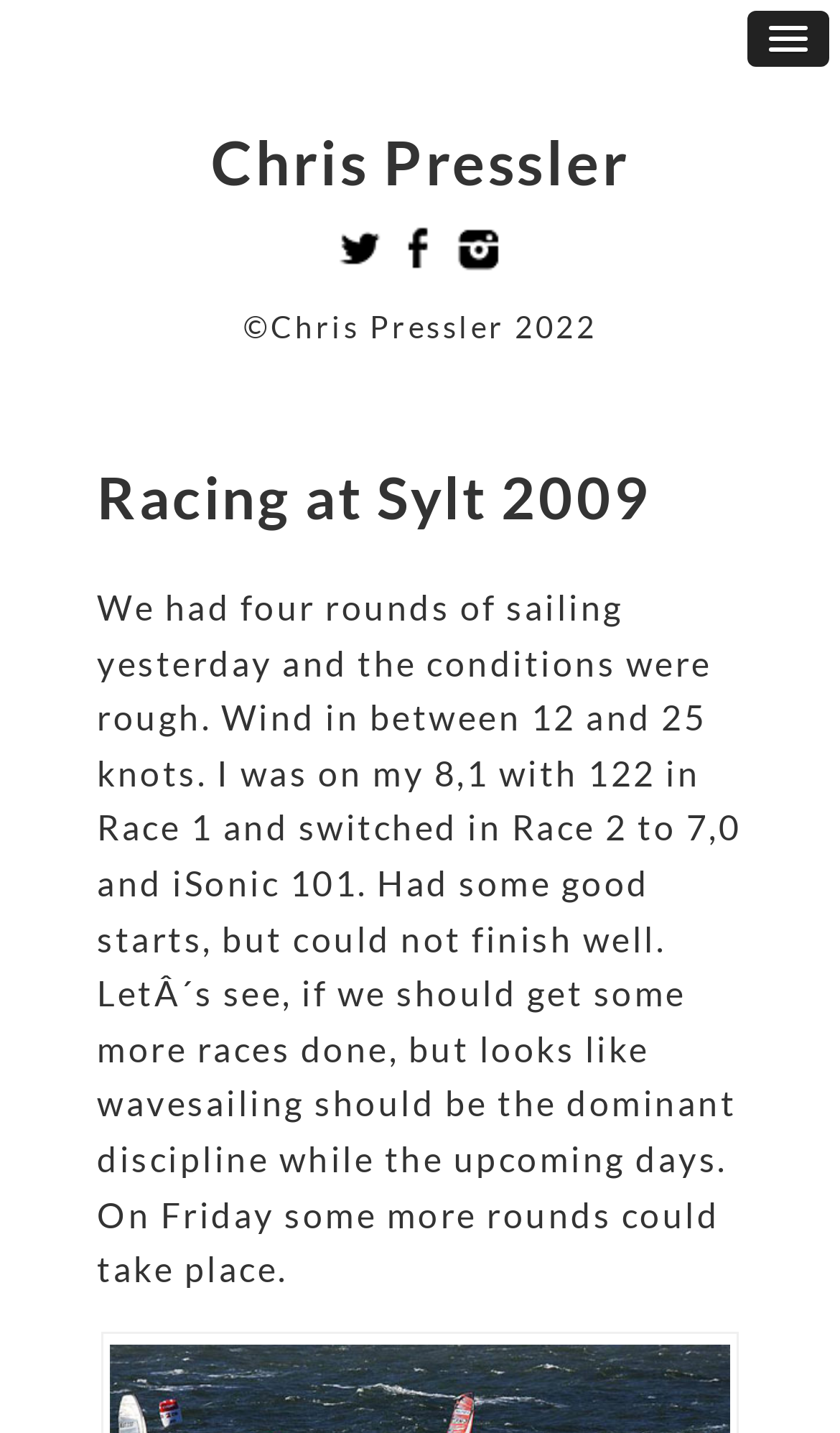Give an extensive and precise description of the webpage.

The webpage is about Chris Pressler's racing experience at Sylt in 2009. At the top right corner, there is a menu link. Below it, the title "Chris Pressler" is prominently displayed, with a link to the same name right underneath. To the right of the title, there are three social media icons: Twitter, Facebook, and Instagram, arranged horizontally.

Below the title section, the copyright information "©Chris Pressler 2022" is displayed. Underneath, the main content of the webpage begins with a heading "Racing at Sylt 2009". The text that follows describes Chris Pressler's sailing experience, mentioning the rough conditions with wind speeds between 12 and 25 knots, and his performance in the races. The text also mentions the possibility of more races taking place on Friday.